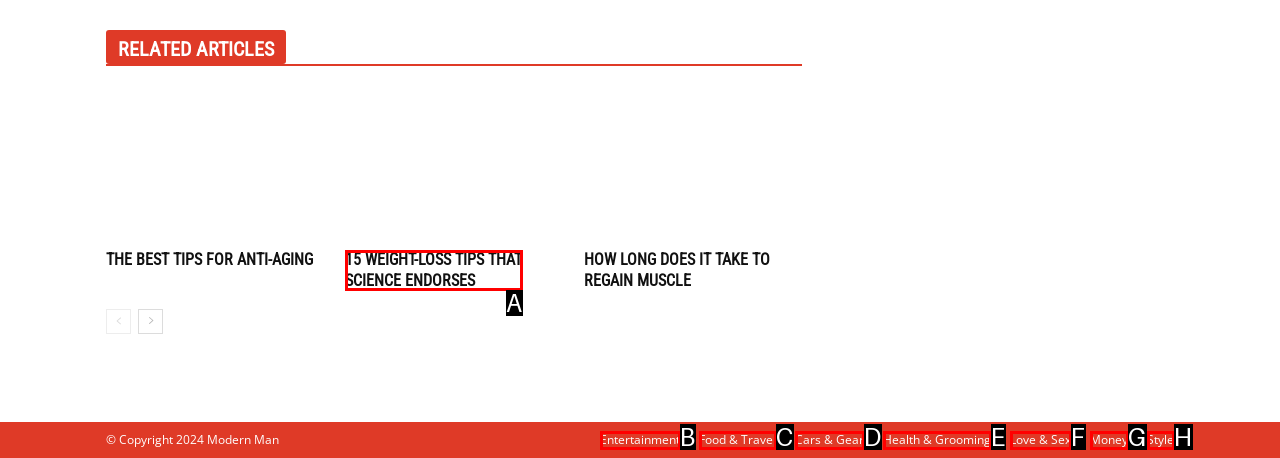Which option is described as follows: For Employers
Answer with the letter of the matching option directly.

None